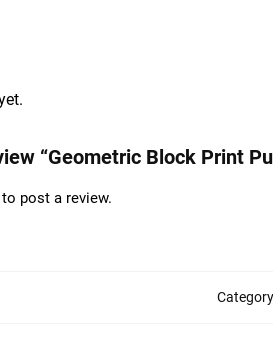Provide a comprehensive description of the image.

The image displays a review section for the “Geometric Block Print Pure Silk Sari,” showcasing a message indicating that no reviews have been submitted yet. It encourages viewers to be the first to leave their feedback about the product, emphasizing community engagement. Below the review prompt, there is a category label for enhanced navigation, assisting customers in exploring related products or categories. This space is designed to foster customer interaction and provides crucial insights into product quality and customer satisfaction.